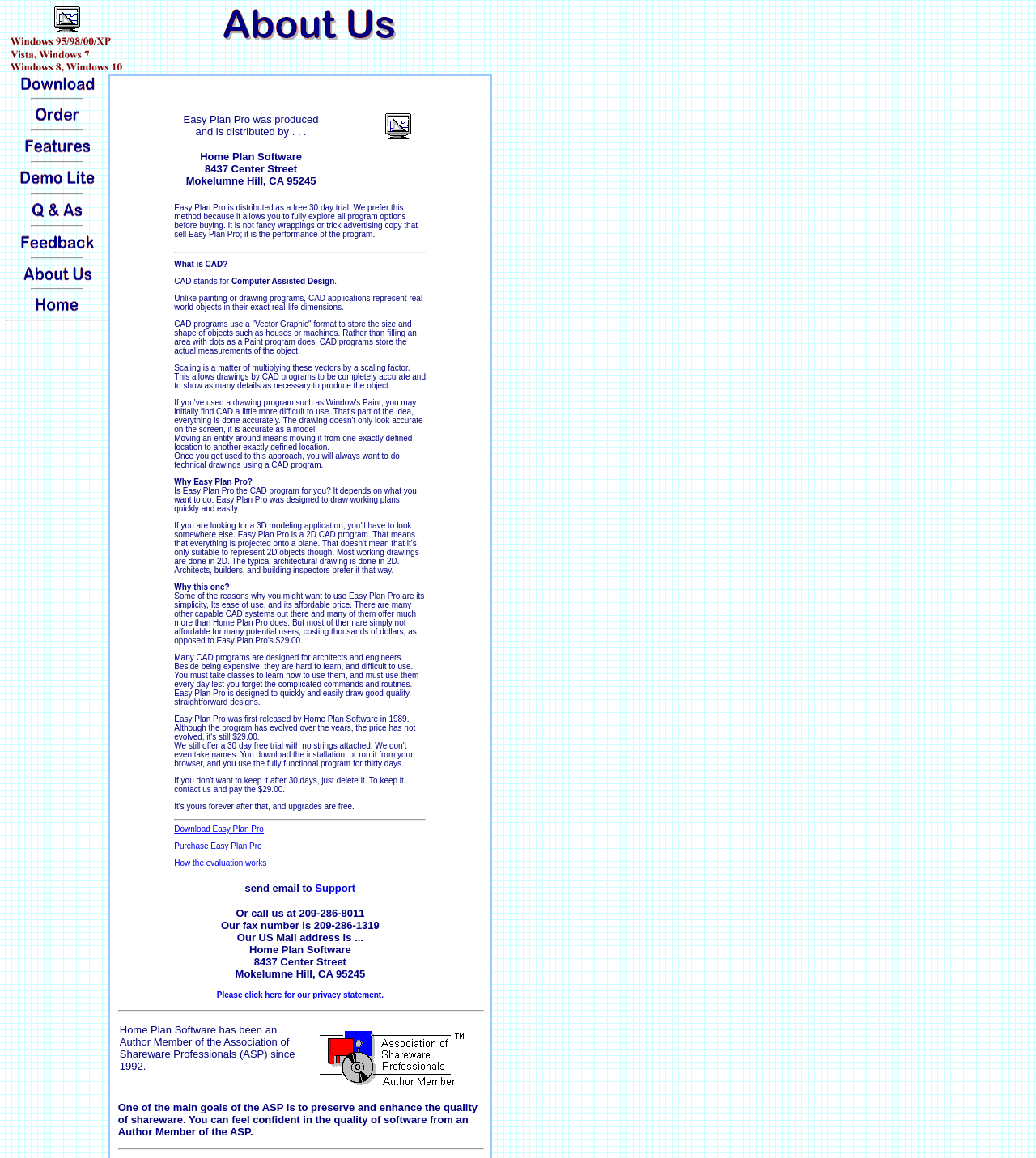Provide the bounding box coordinates of the area you need to click to execute the following instruction: "Click the Features link".

[0.023, 0.124, 0.088, 0.136]